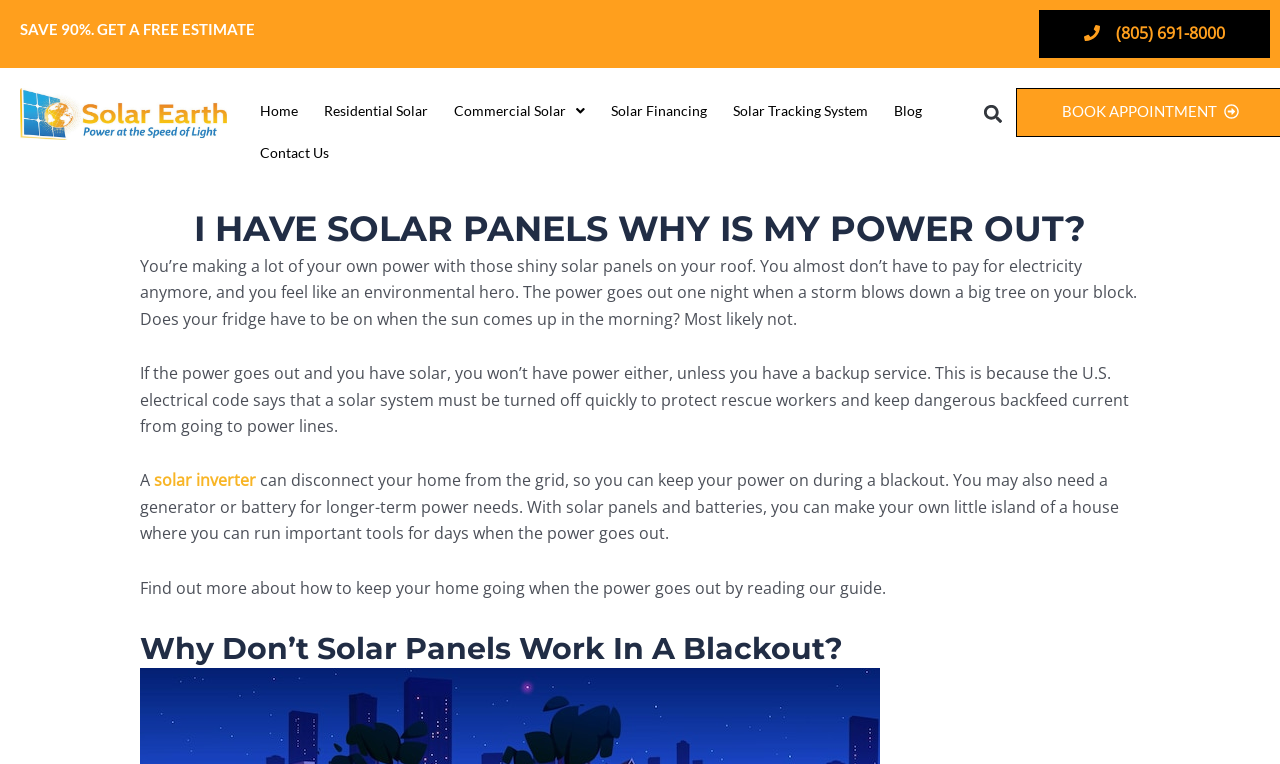Locate the bounding box coordinates of the element's region that should be clicked to carry out the following instruction: "Visit the 'About The Team' page". The coordinates need to be four float numbers between 0 and 1, i.e., [left, top, right, bottom].

None